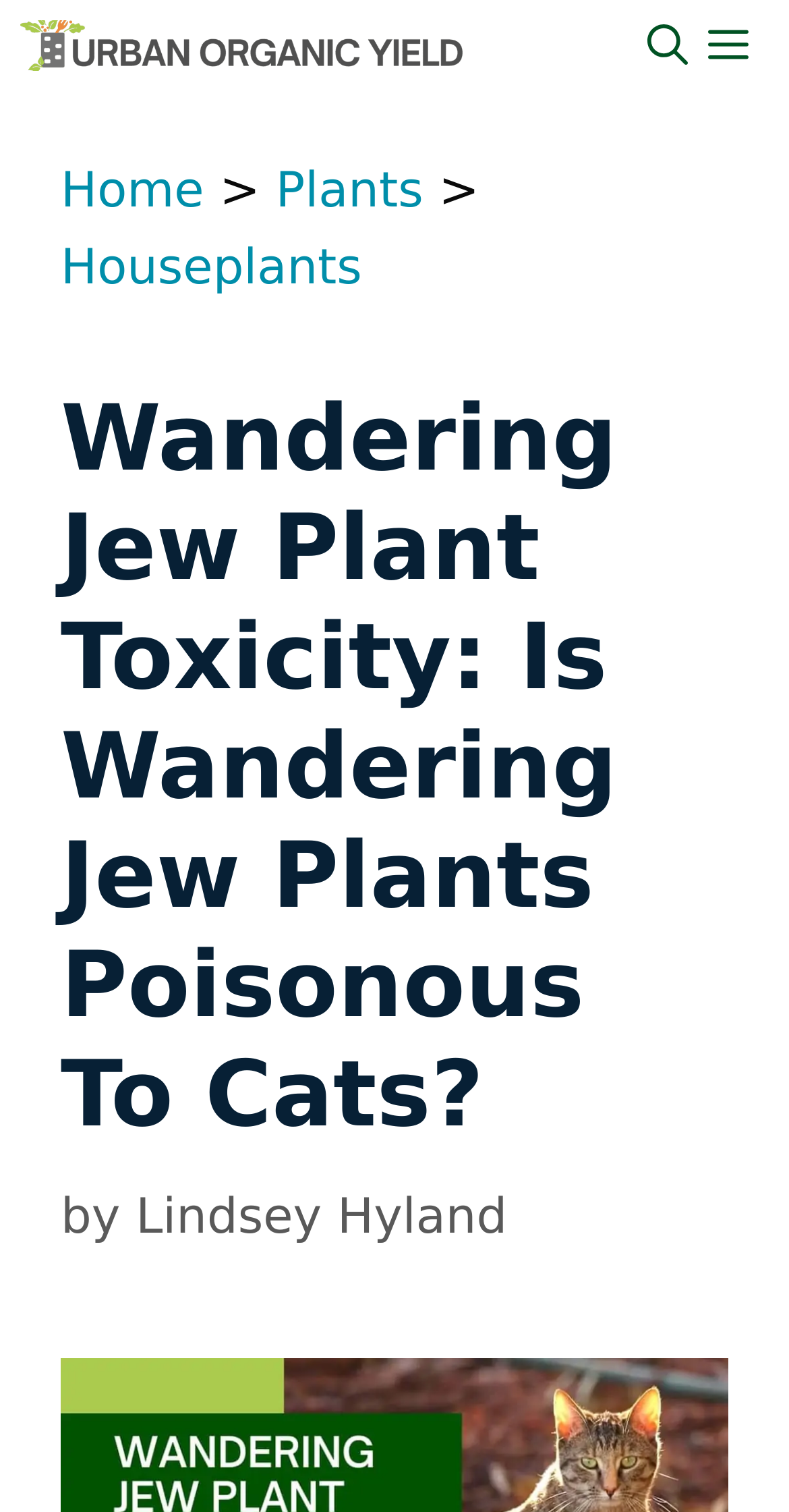Determine the bounding box coordinates (top-left x, top-left y, bottom-right x, bottom-right y) of the UI element described in the following text: parent_node: SEARCH name="s"

None